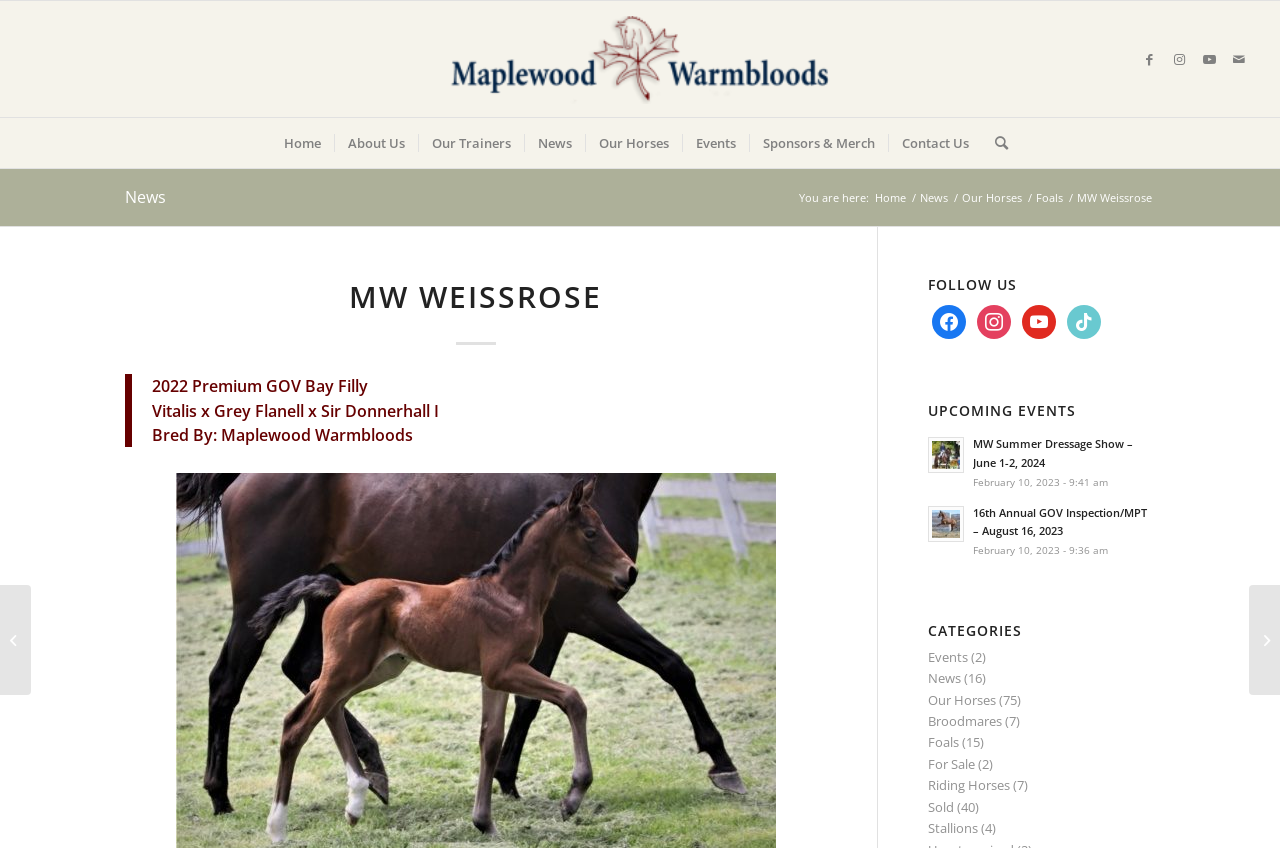What is the breed of the horse?
Give a detailed explanation using the information visible in the image.

I found a static text element with the text '2022 Premium GOV Bay Filly' which suggests that the breed of the horse is GOV.